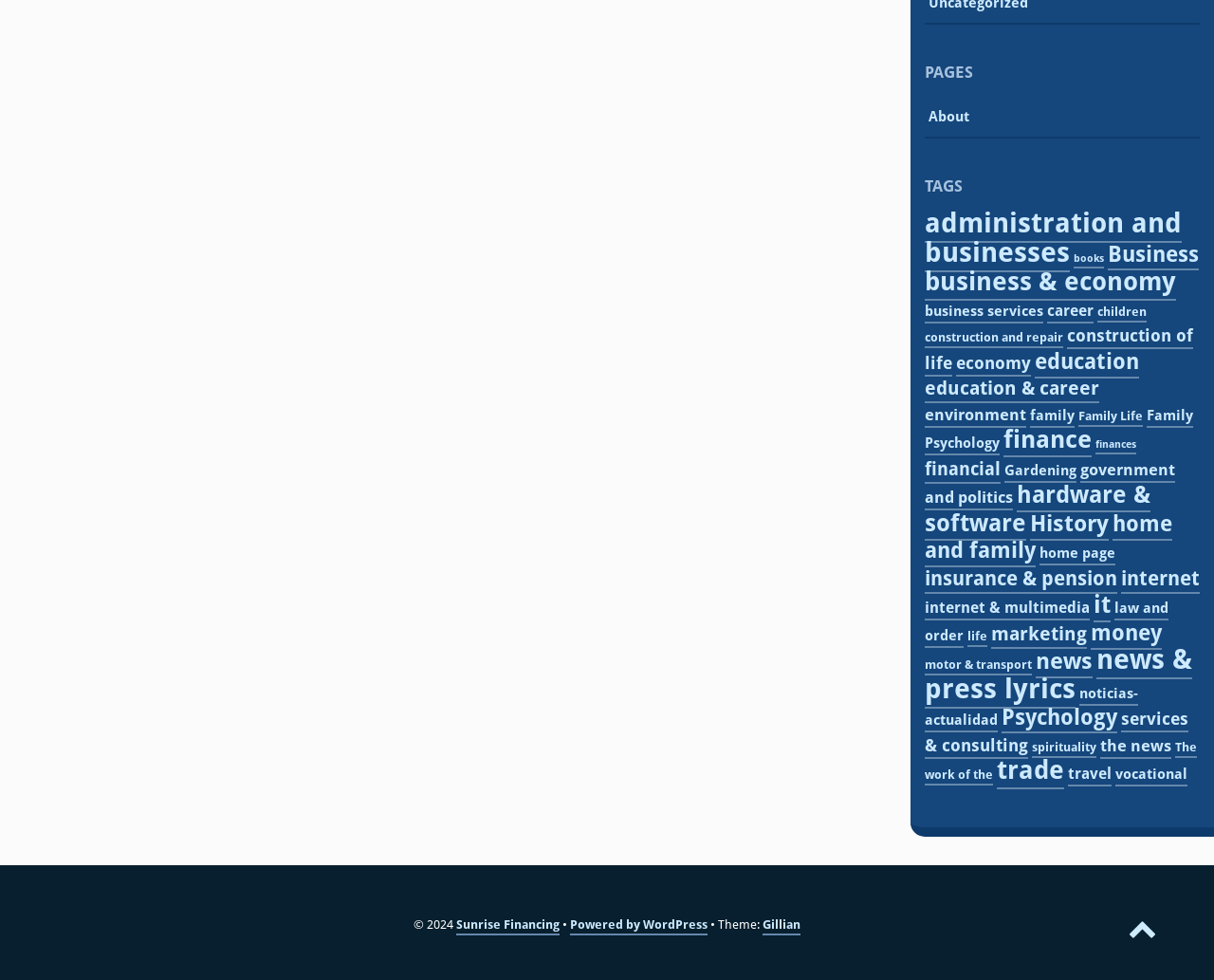Provide the bounding box coordinates of the section that needs to be clicked to accomplish the following instruction: "View administration and businesses."

[0.762, 0.211, 0.973, 0.277]